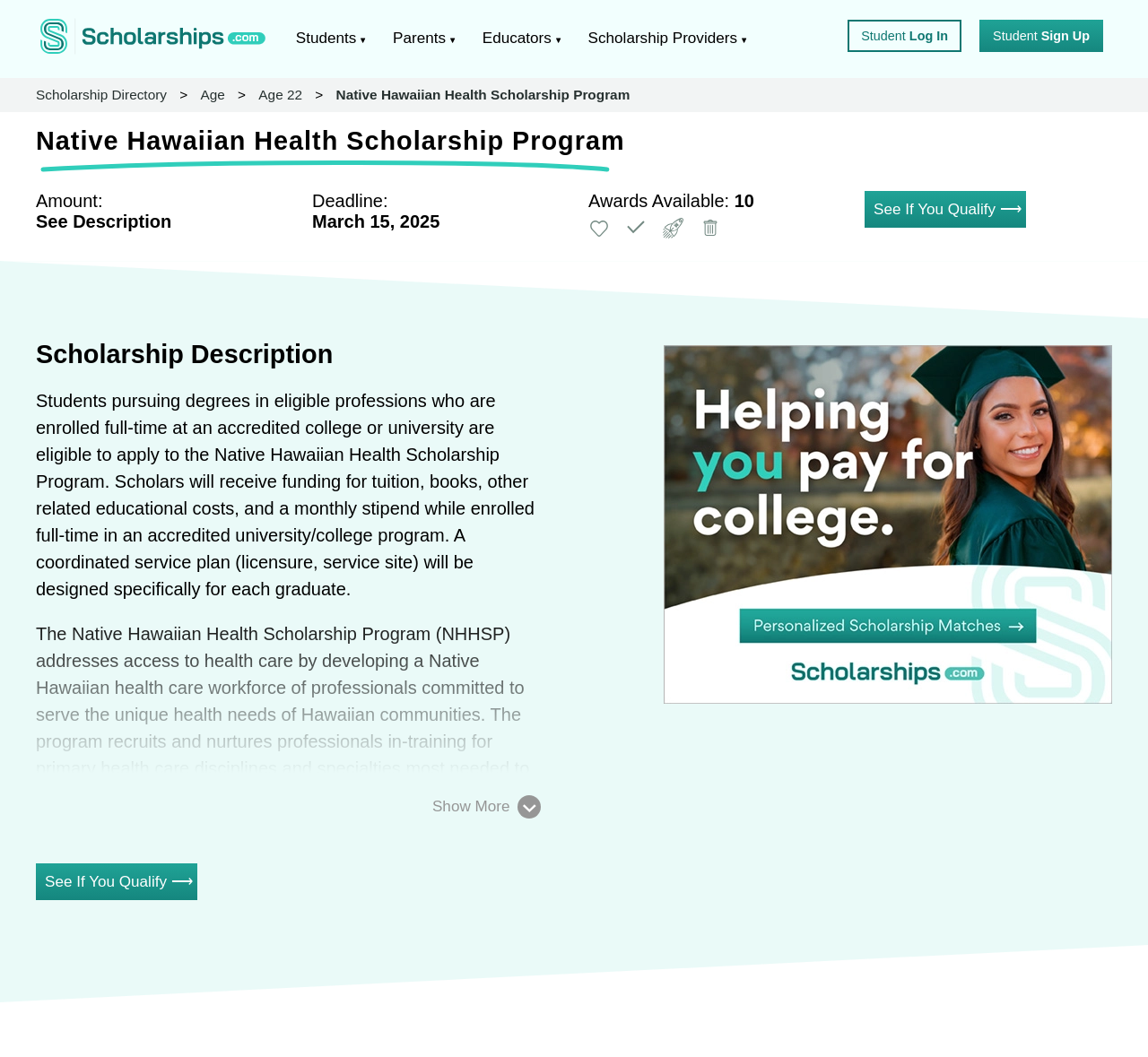Determine the bounding box of the UI element mentioned here: "Show More". The coordinates must be in the format [left, top, right, bottom] with values ranging from 0 to 1.

[0.369, 0.752, 0.471, 0.774]